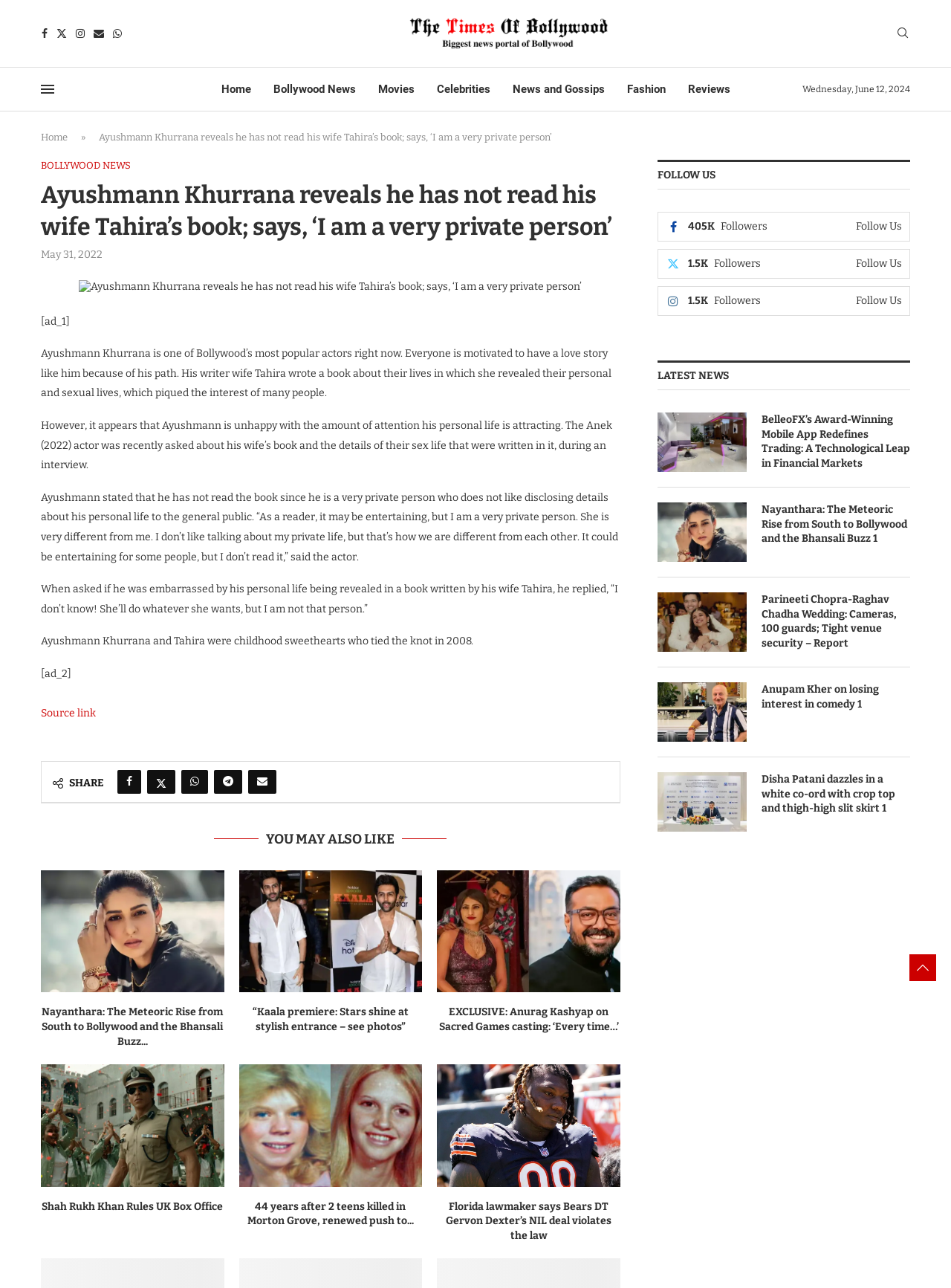Respond concisely with one word or phrase to the following query:
What is the topic of the article?

Ayushmann Khurrana's personal life